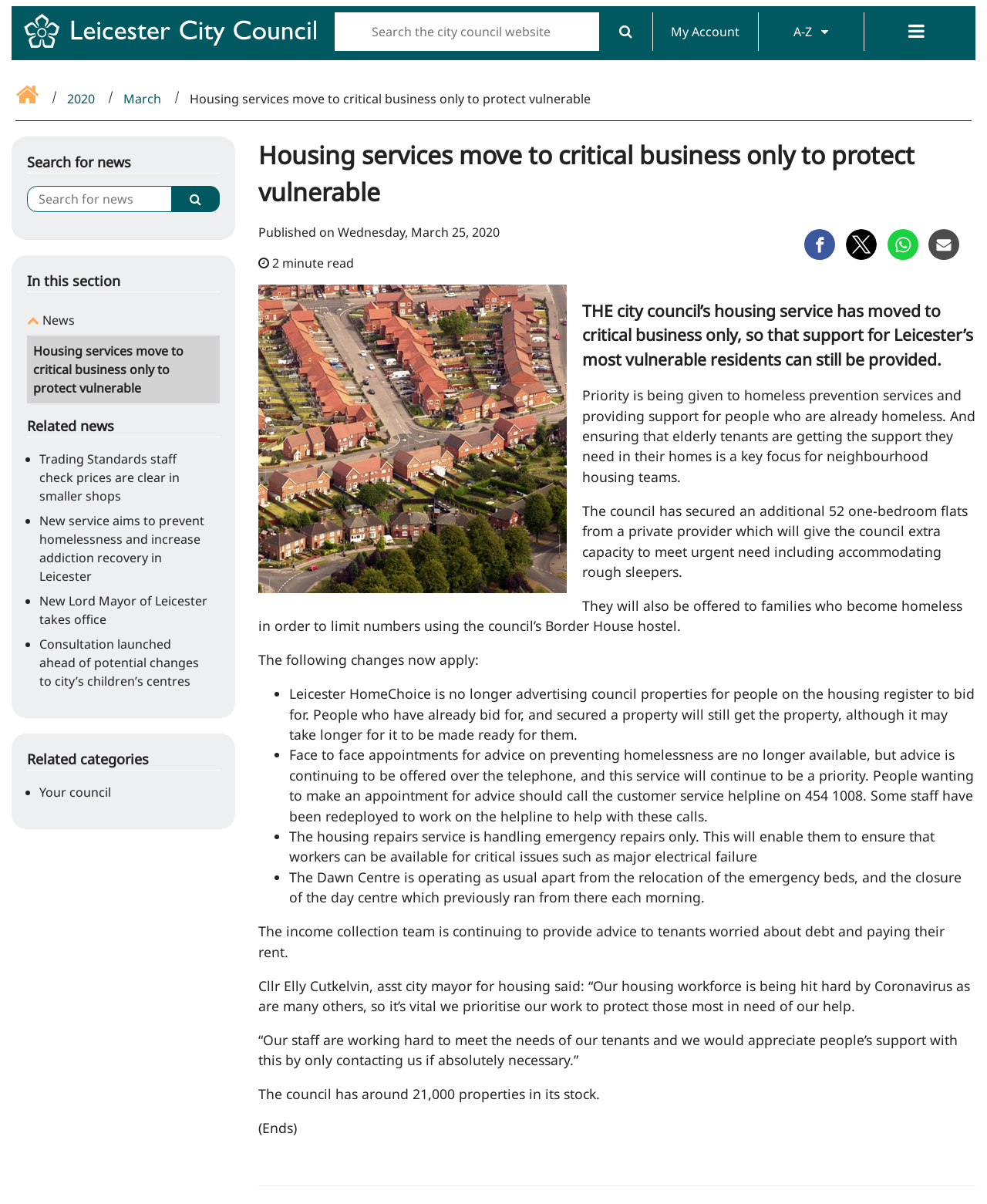Please identify the bounding box coordinates of the region to click in order to complete the task: "Search for news". The coordinates must be four float numbers between 0 and 1, specified as [left, top, right, bottom].

[0.027, 0.154, 0.174, 0.176]